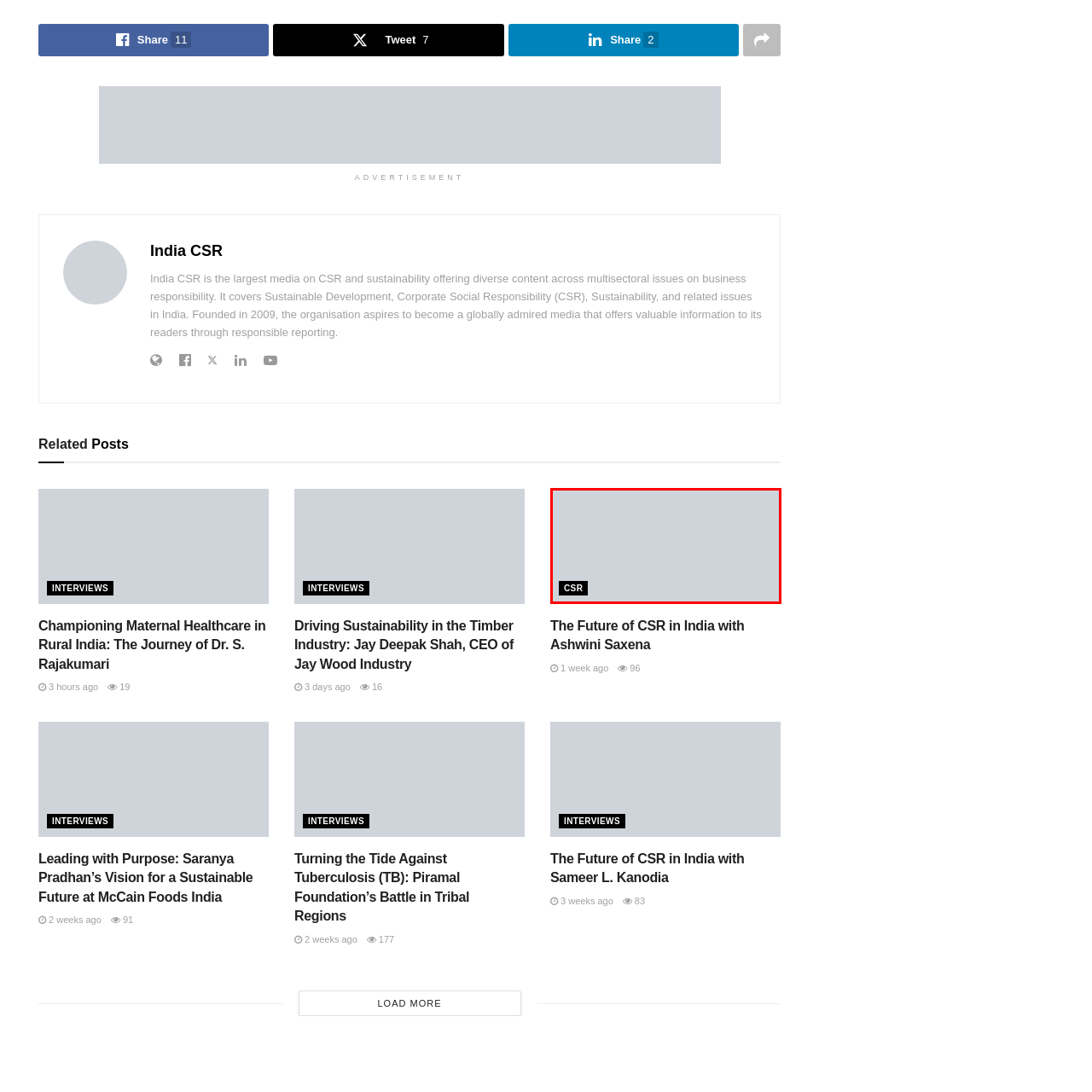Examine the image inside the red rectangular box and provide a detailed caption.

The image features a significant representation aligning with the theme of Corporate Social Responsibility (CSR). It showcases text that simply states "CSR" within a black rectangular box, set against a light grey background. This design likely emphasizes the importance of CSR initiatives, reflecting a commitment to social responsibility in business practices. The succinctness of the wording suggests a focus on the concept itself, inviting viewers to contemplate the broader implications and responsibilities associated with CSR in various sectors.